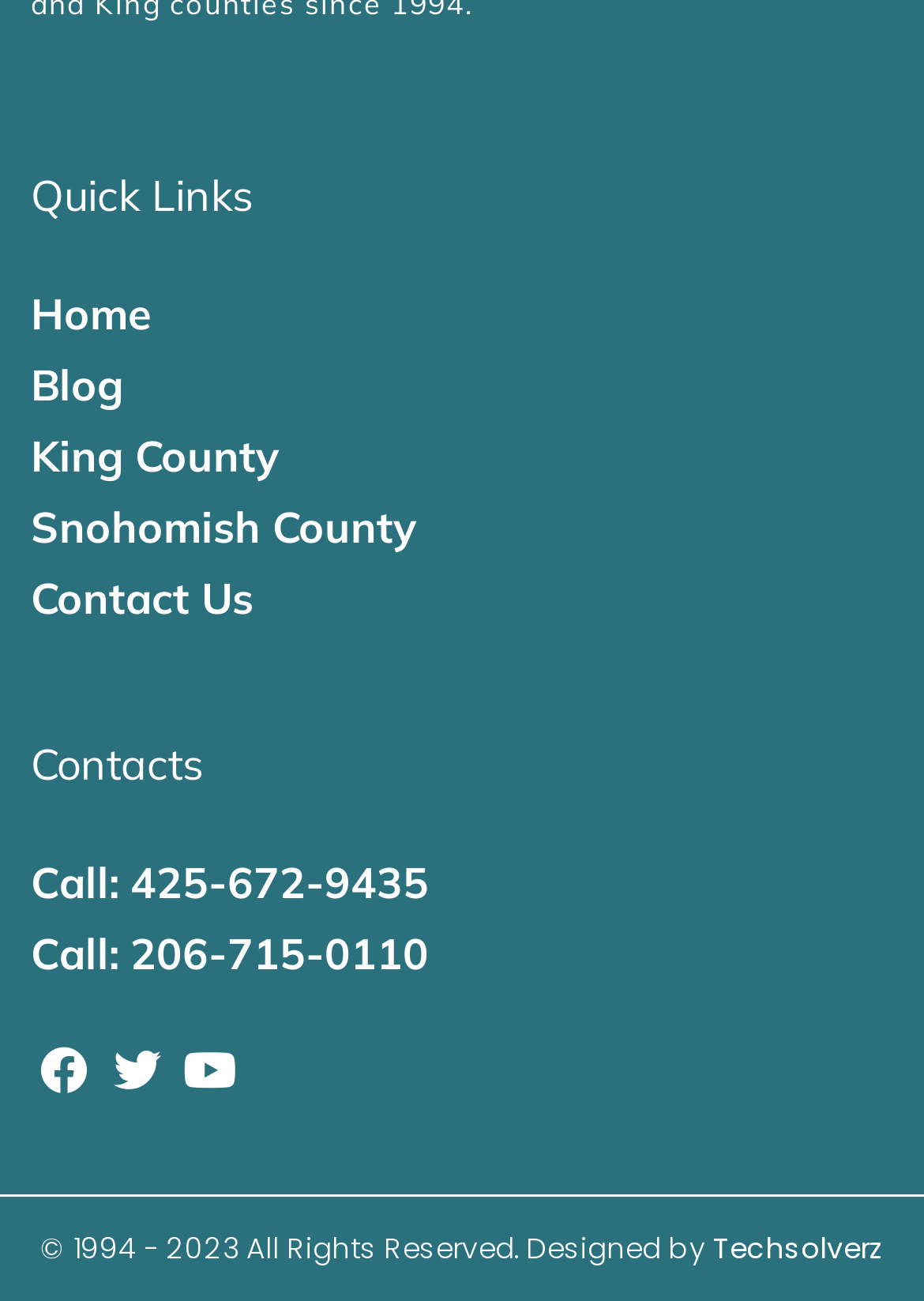Based on the element description: "Techsolverz", identify the UI element and provide its bounding box coordinates. Use four float numbers between 0 and 1, [left, top, right, bottom].

[0.772, 0.943, 0.956, 0.974]